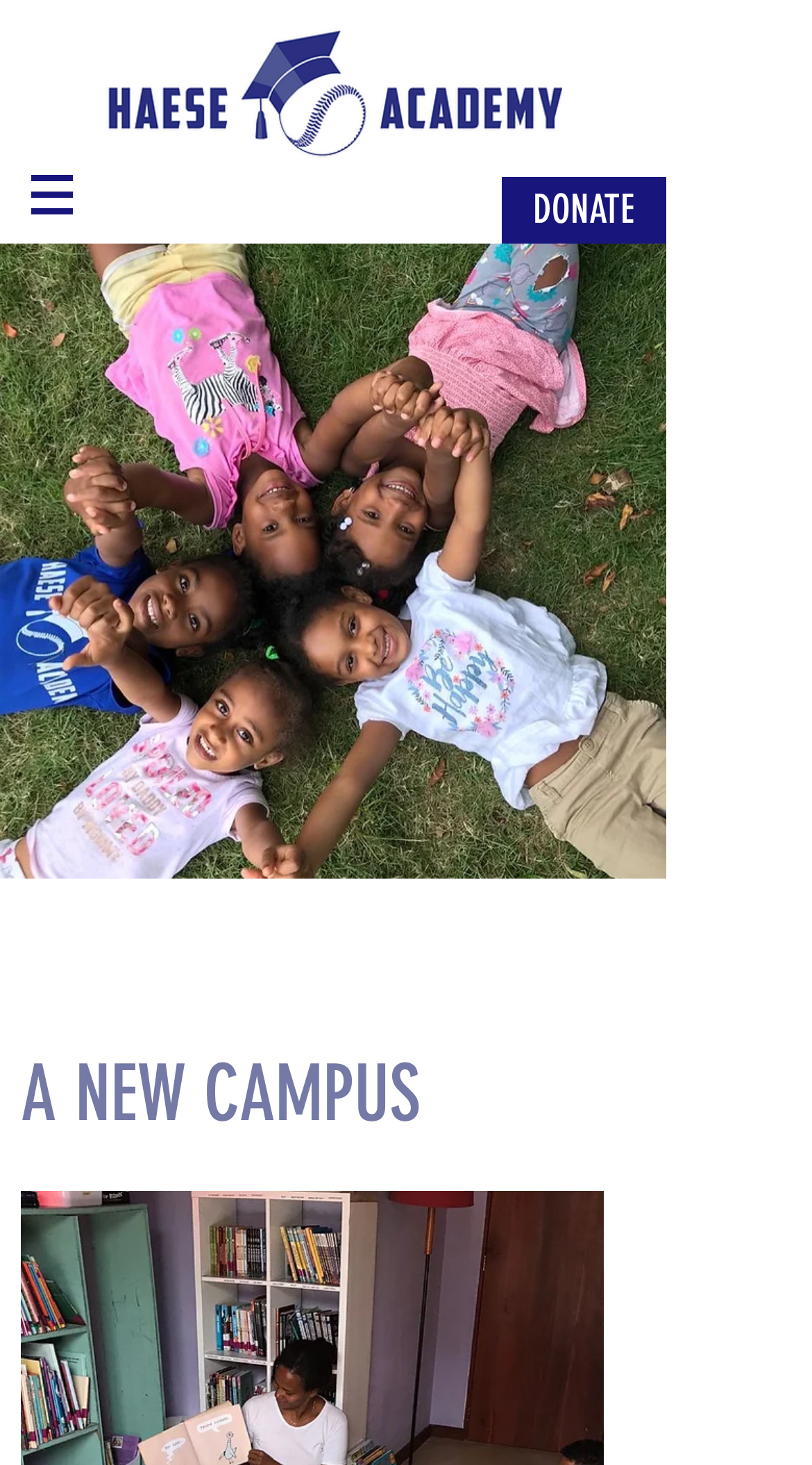Extract the bounding box coordinates for the UI element described by the text: "DONATE". The coordinates should be in the form of [left, top, right, bottom] with values between 0 and 1.

[0.618, 0.121, 0.821, 0.168]